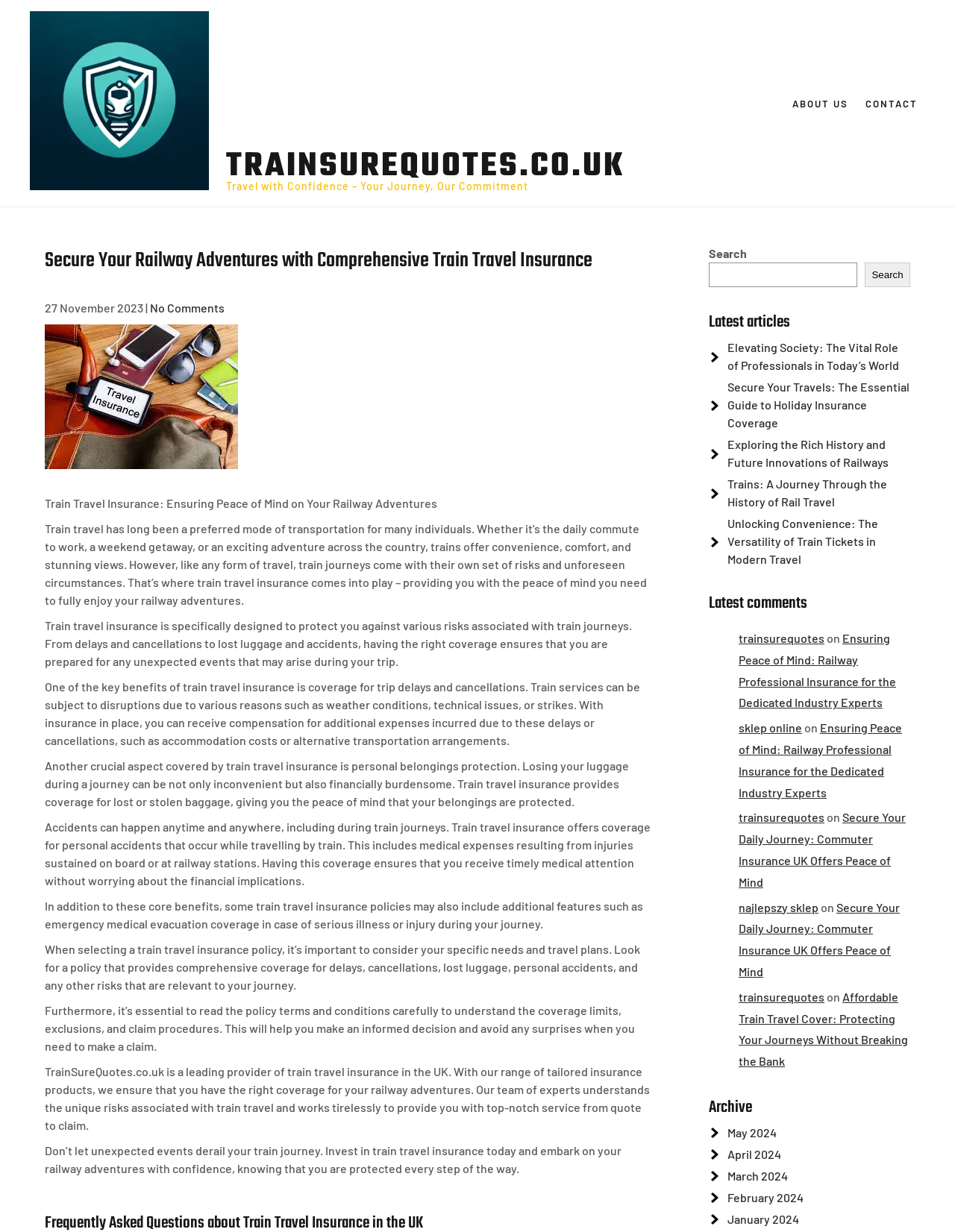Locate the bounding box coordinates of the area where you should click to accomplish the instruction: "Search for something".

[0.742, 0.213, 0.898, 0.233]